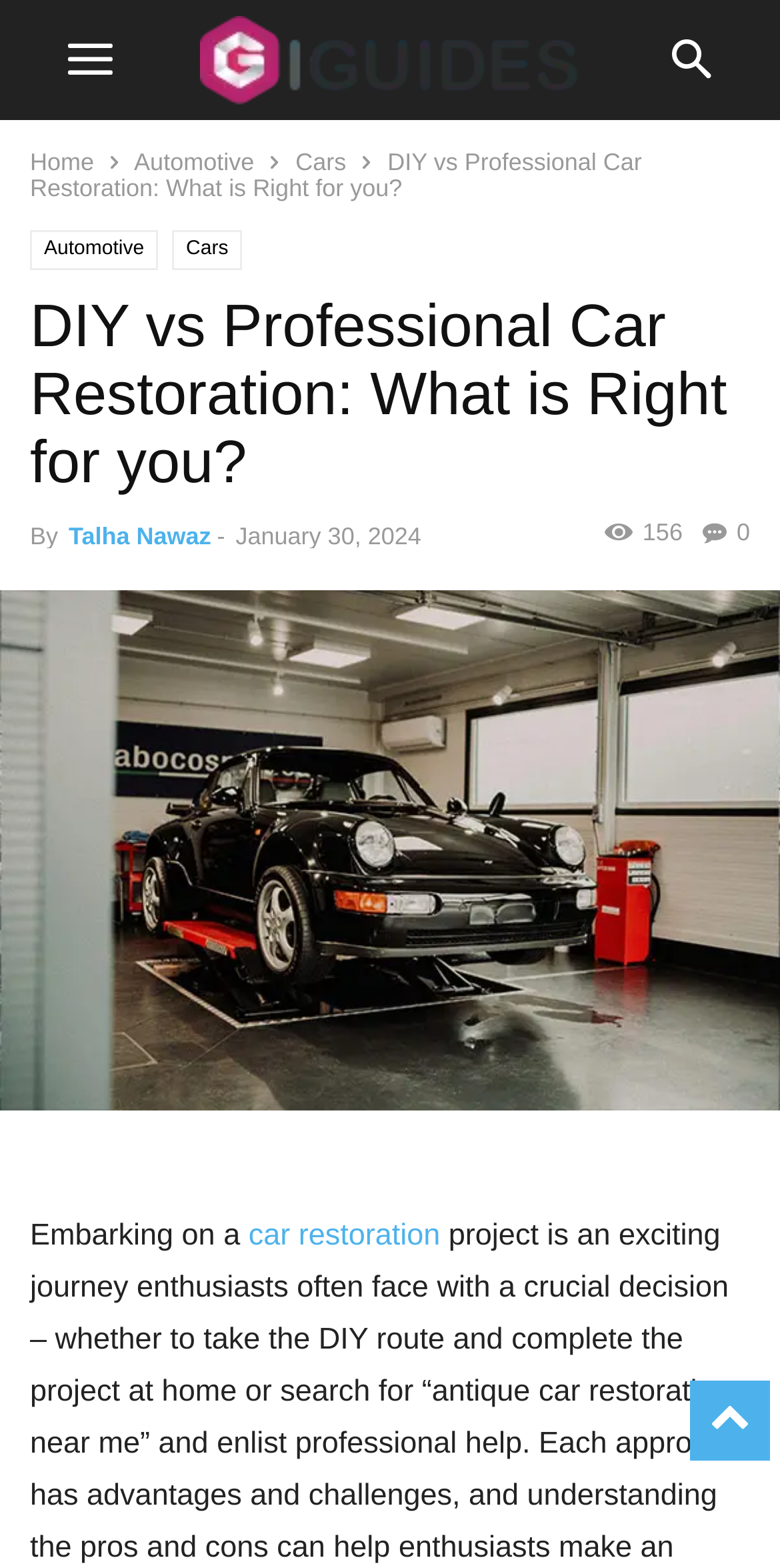Can you show the bounding box coordinates of the region to click on to complete the task described in the instruction: "explore DIY car restoration"?

[0.0, 0.719, 1.0, 0.741]